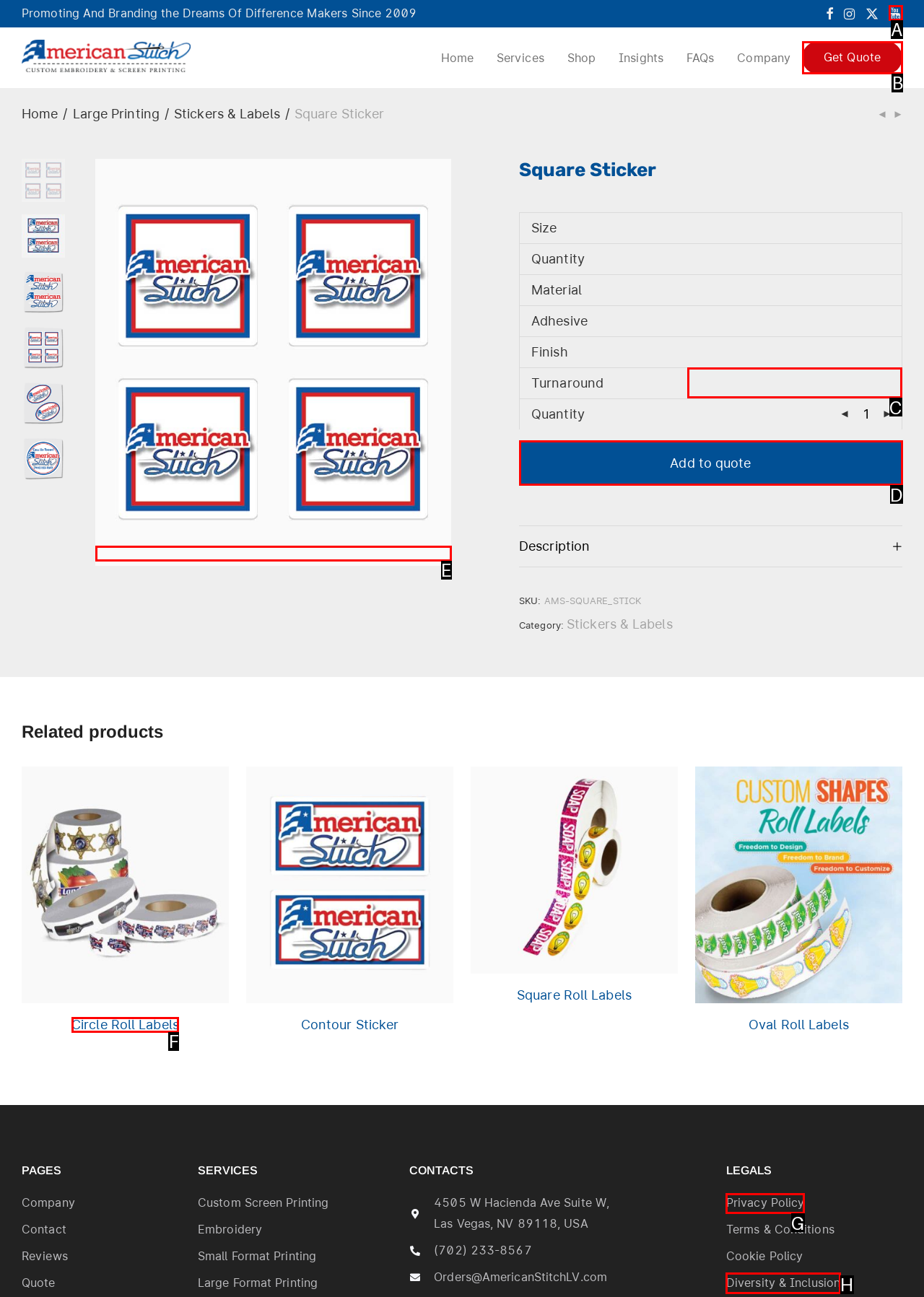Determine which element should be clicked for this task: Read about the First Church of Bon Berger in Les Cayes
Answer with the letter of the selected option.

None